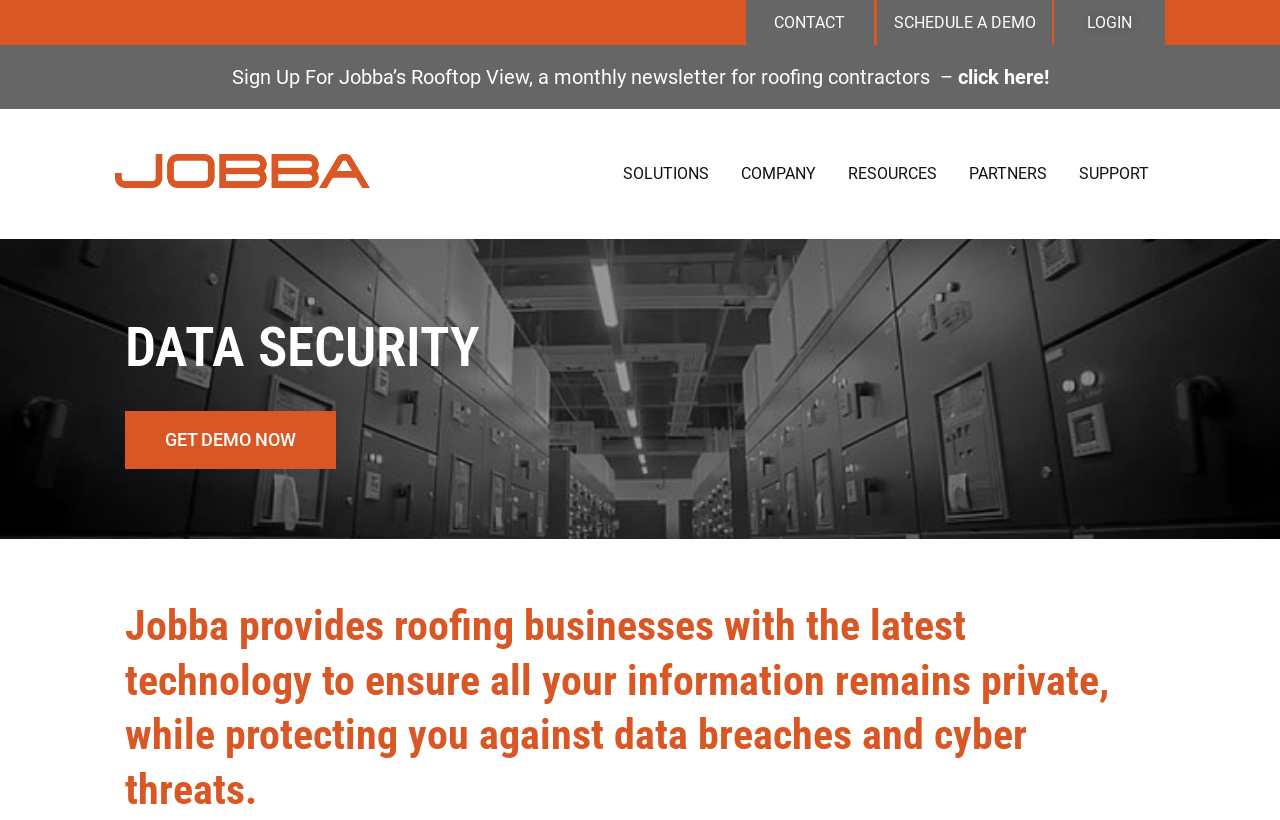Identify the bounding box coordinates for the element that needs to be clicked to fulfill this instruction: "Click the CONTACT link". Provide the coordinates in the format of four float numbers between 0 and 1: [left, top, right, bottom].

[0.583, 0.0, 0.683, 0.056]